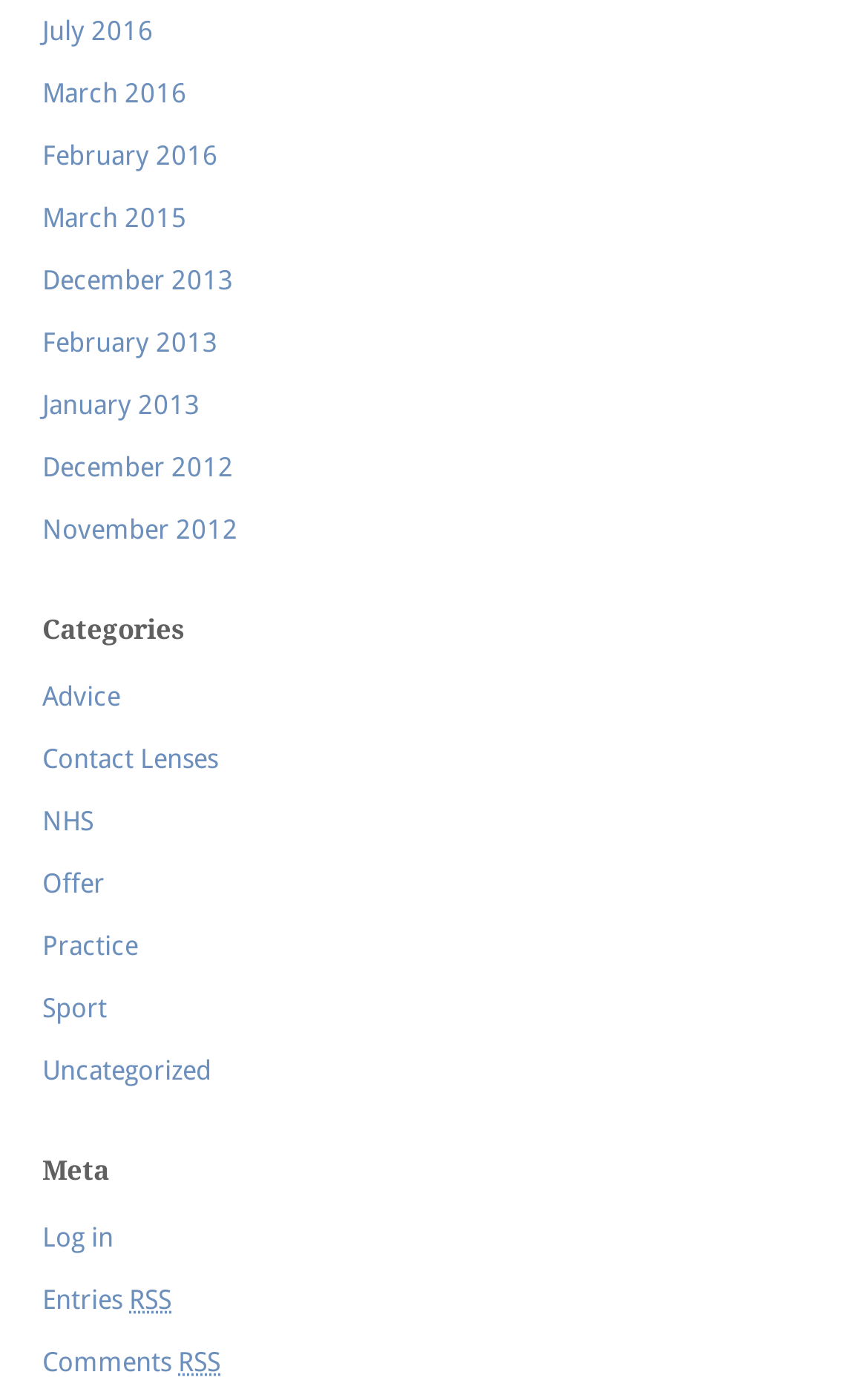Locate the bounding box coordinates of the segment that needs to be clicked to meet this instruction: "View archives from July 2016".

[0.049, 0.012, 0.177, 0.034]